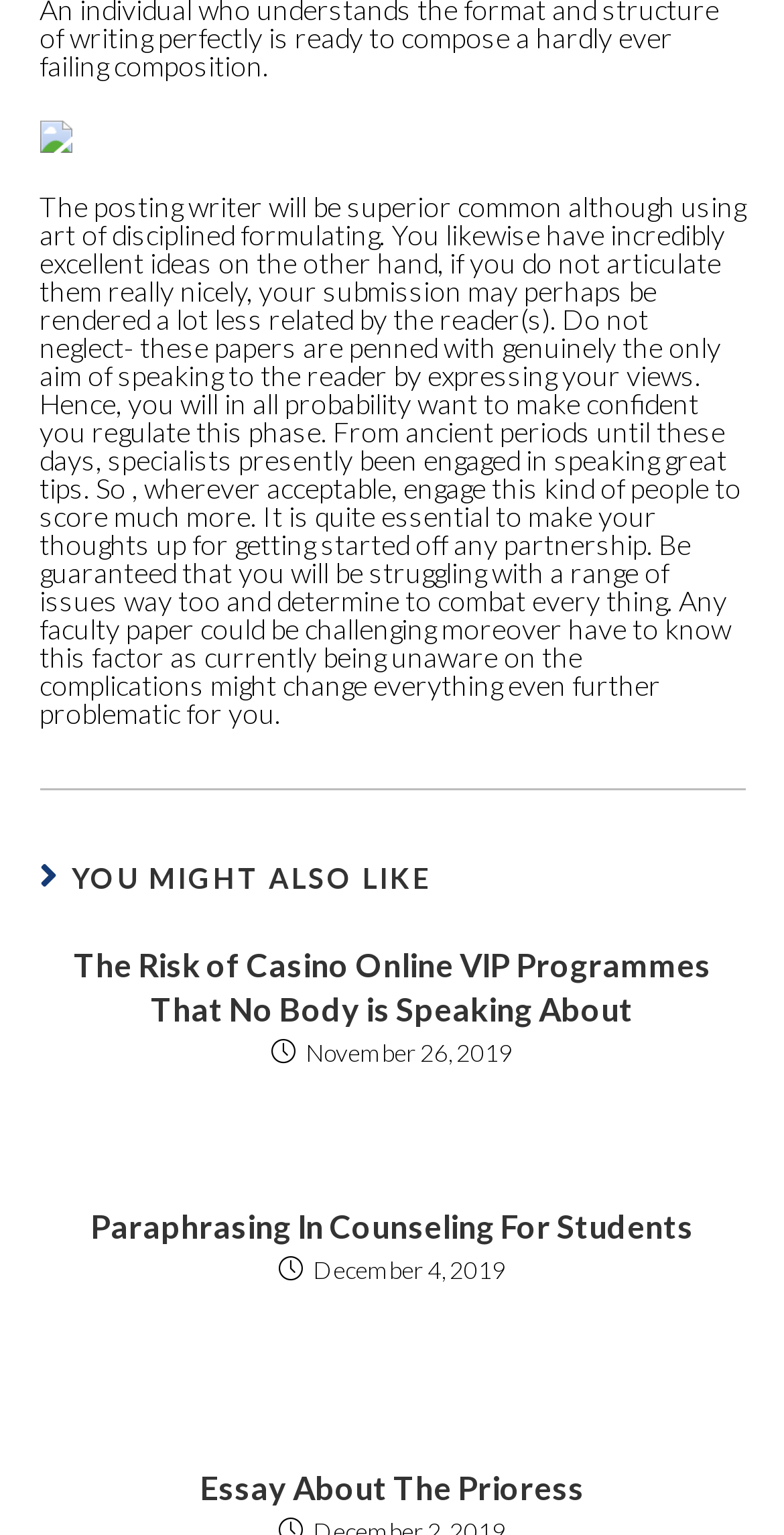Given the element description, predict the bounding box coordinates in the format (top-left x, top-left y, bottom-right x, bottom-right y). Make sure all values are between 0 and 1. Here is the element description: Essay About The Prioress

[0.081, 0.954, 0.919, 0.984]